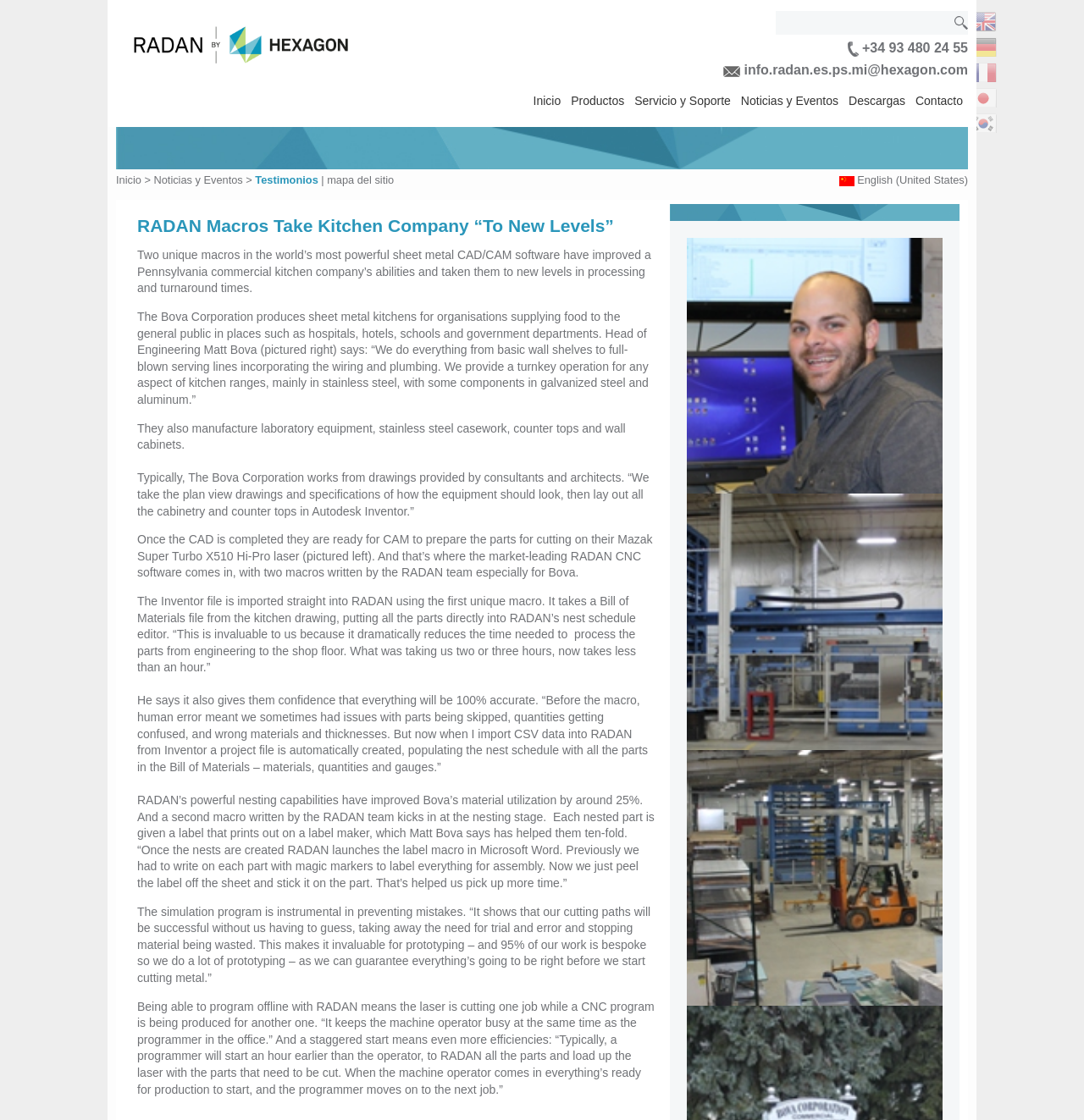Find the bounding box coordinates of the element you need to click on to perform this action: 'Search for a term or phrase'. The coordinates should be represented by four float values between 0 and 1, in the format [left, top, right, bottom].

[0.667, 0.008, 0.893, 0.034]